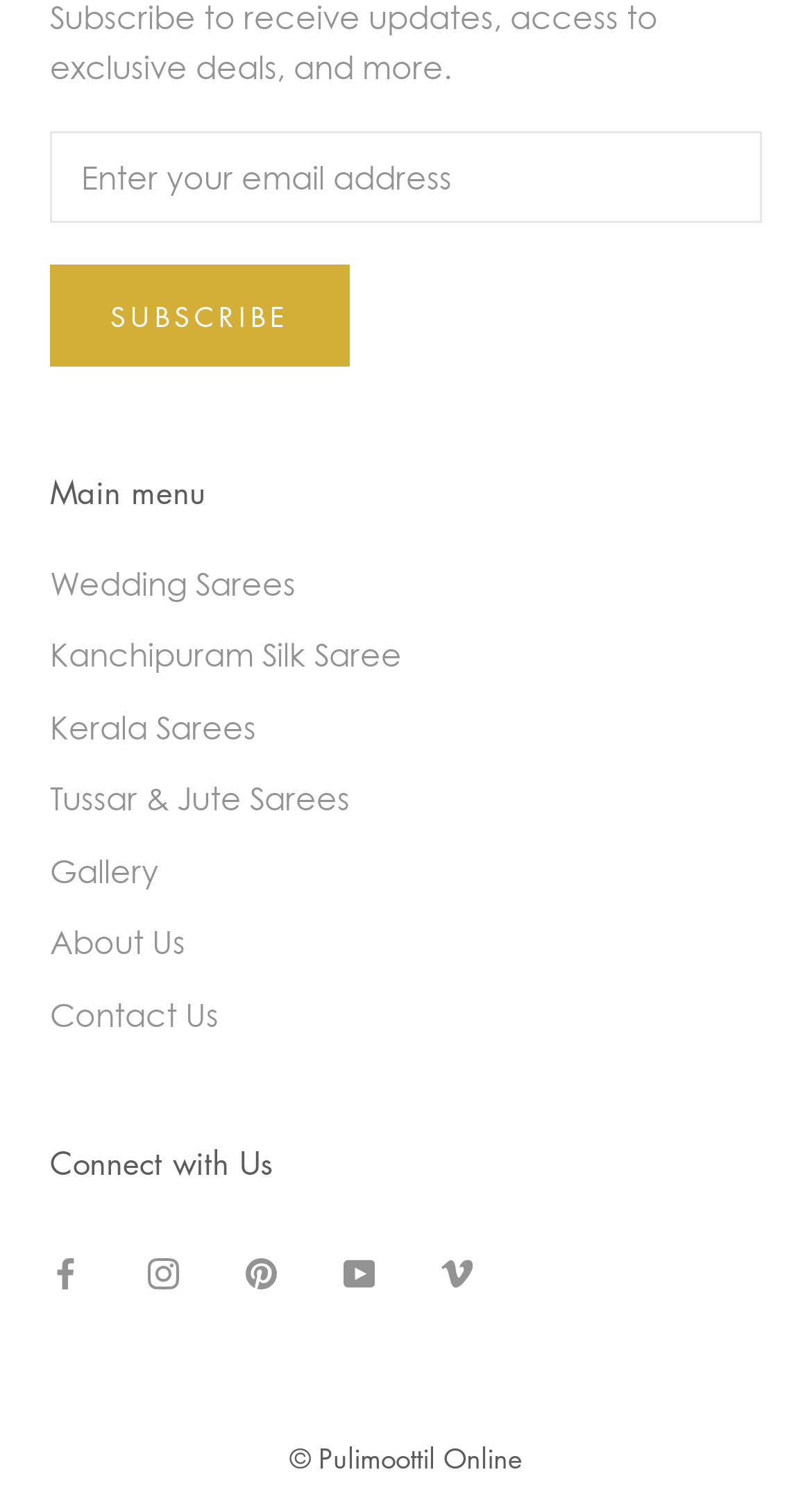Please determine the bounding box coordinates of the element's region to click for the following instruction: "Enter email address".

[0.062, 0.088, 0.938, 0.15]